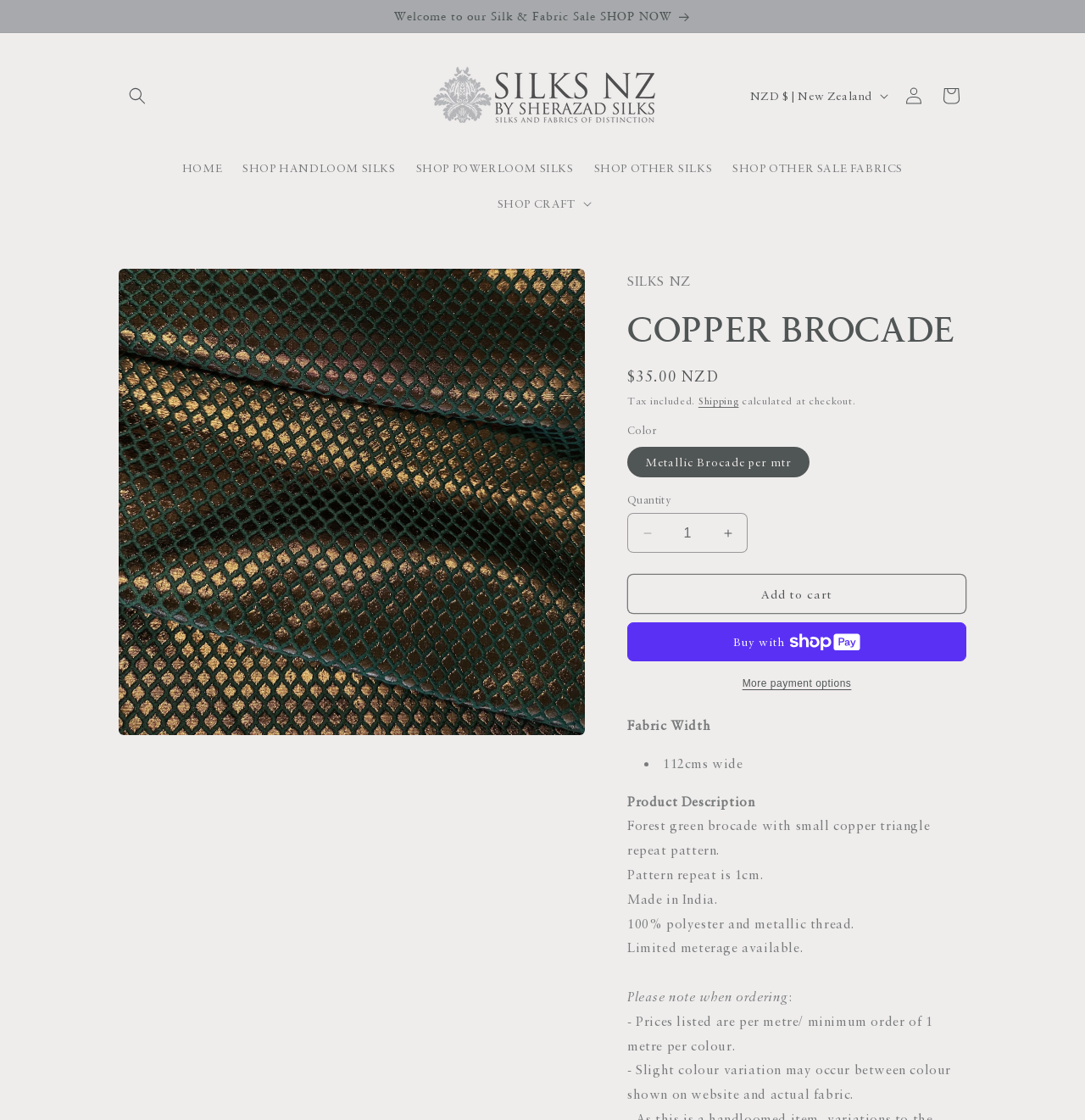Locate the bounding box coordinates of the clickable region to complete the following instruction: "Decrease quantity."

[0.579, 0.458, 0.614, 0.494]